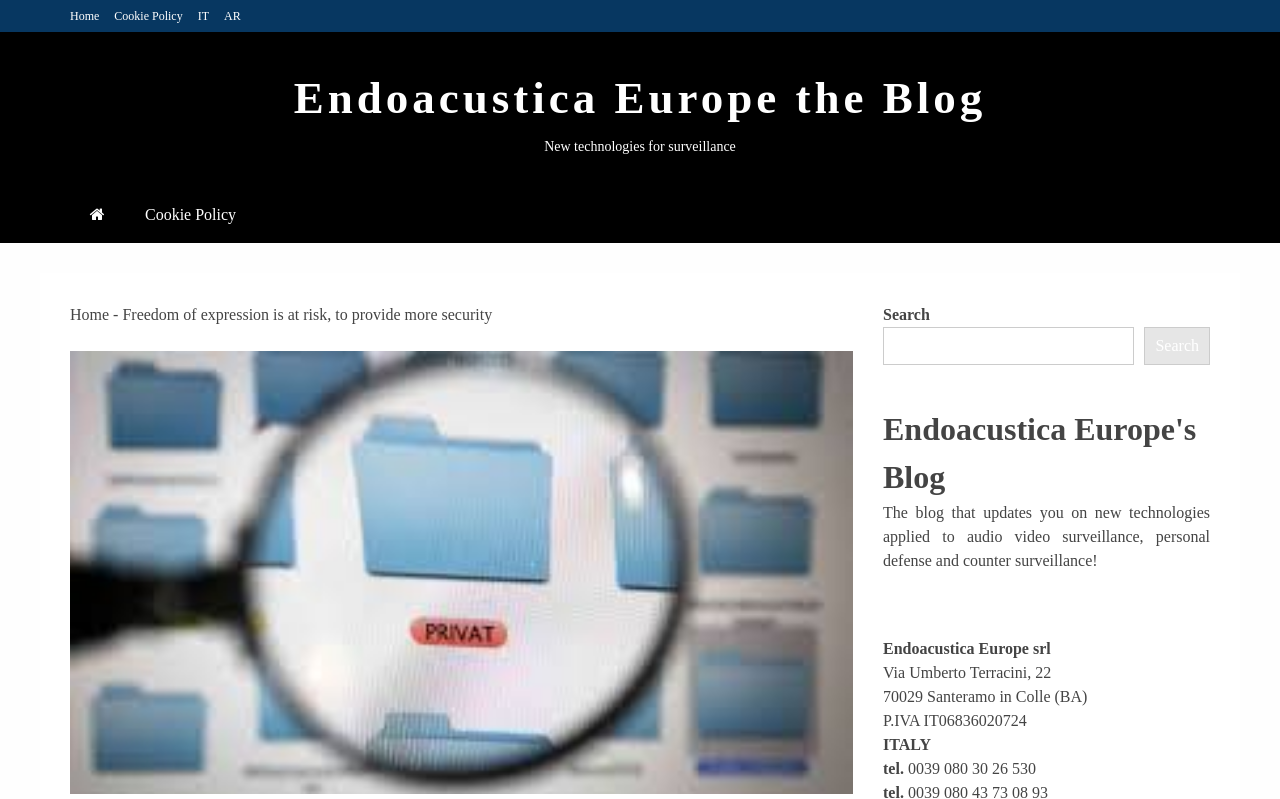Respond to the question below with a single word or phrase:
What is the name of the blog?

Endoacustica Europe's Blog